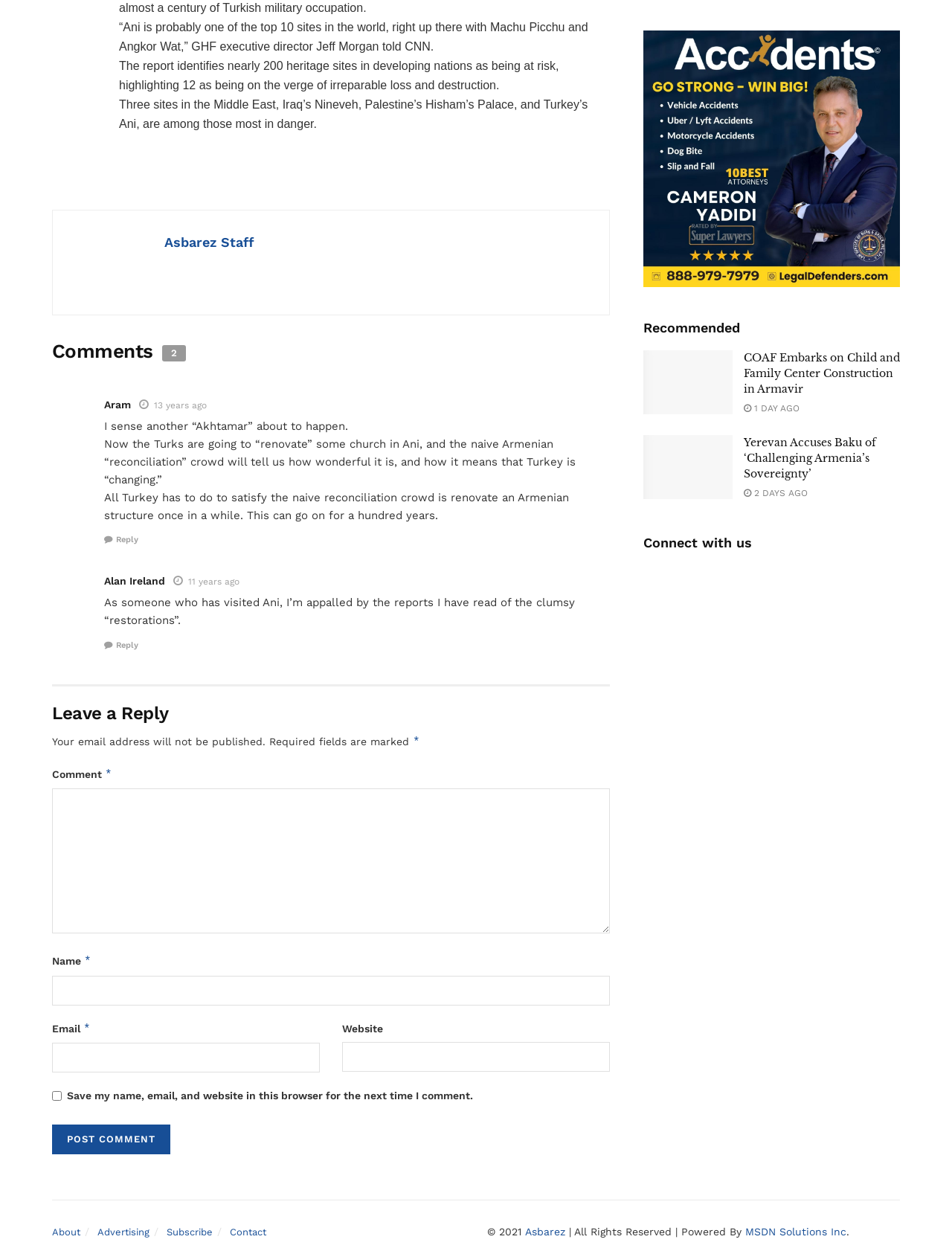Identify the coordinates of the bounding box for the element described below: "Alan Ireland". Return the coordinates as four float numbers between 0 and 1: [left, top, right, bottom].

[0.109, 0.461, 0.173, 0.47]